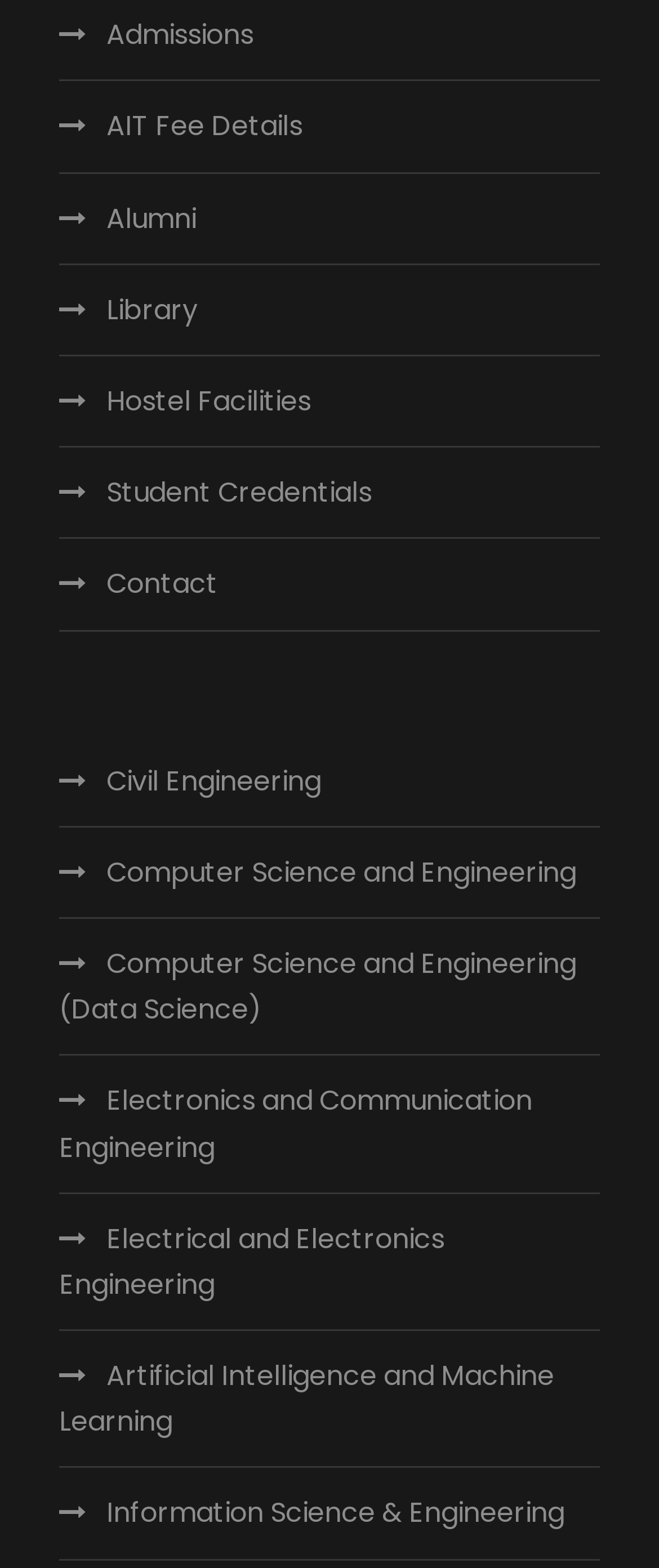What is the first link on the webpage?
Based on the image, provide your answer in one word or phrase.

Admissions